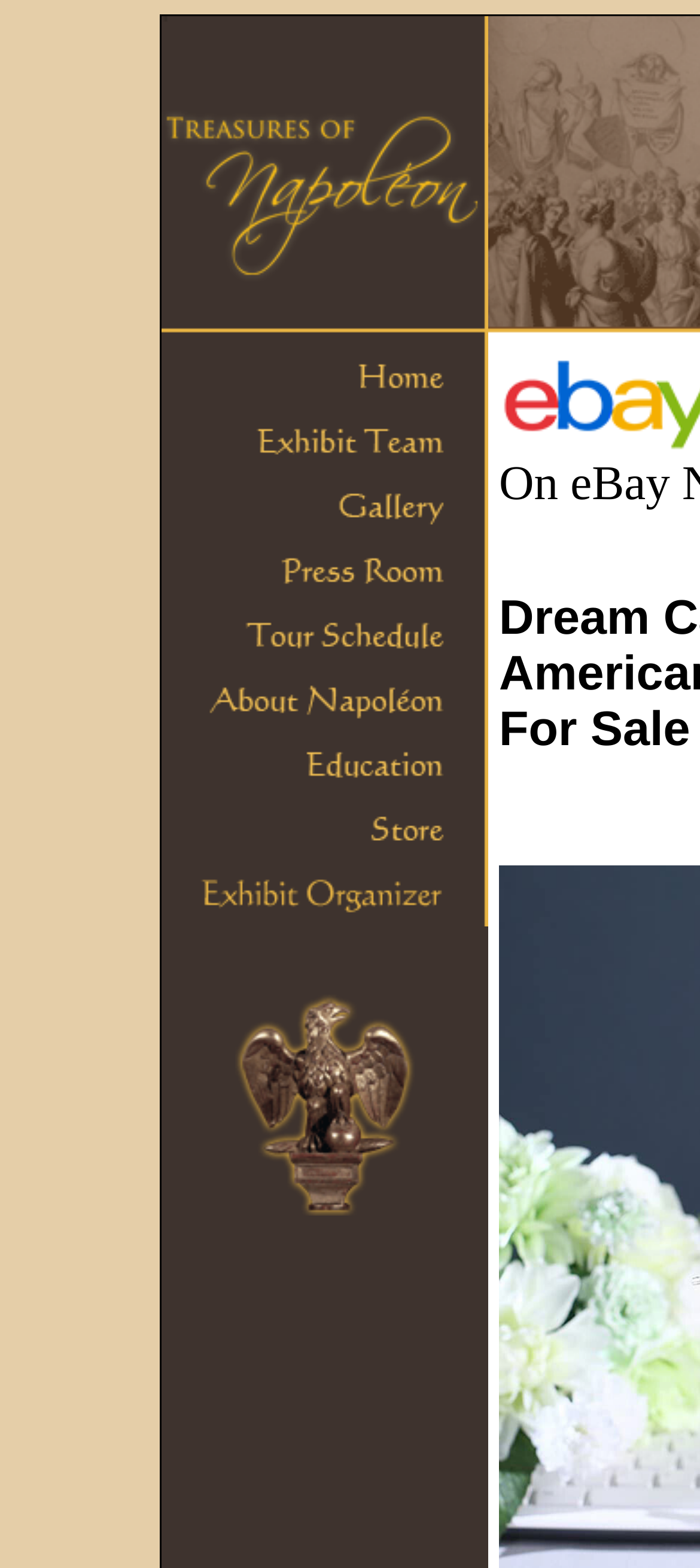Provide your answer in a single word or phrase: 
Is there a table cell on the webpage?

Yes